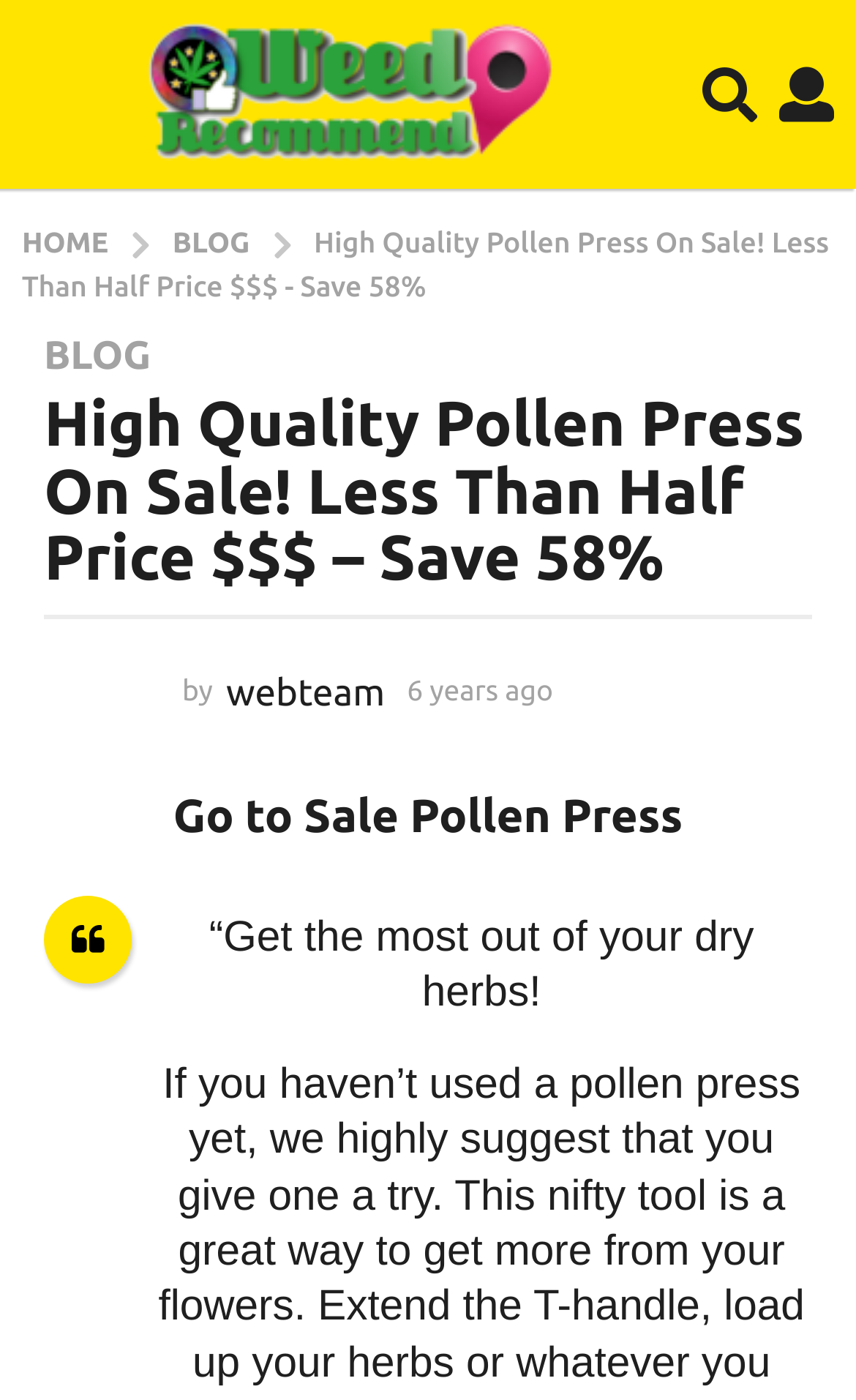Detail the features and information presented on the webpage.

This webpage is about a product called "KRAKEN Grinders Pollen Press" and appears to be a sales page. At the top, there is a logo image with the text "Weed Recommend" next to it. On the right side of the top section, there are two buttons with icons.

Below the top section, there is a navigation bar with four links: "HOME", "BLOG", and a link with the same title as the webpage, "High Quality Pollen Press On Sale! Less Than Half Price $$$ - Save 58%". The navigation bar spans almost the entire width of the page.

Under the navigation bar, there is a section with a header that displays the title of the webpage again. Below the header, there are two timestamps, one showing "6 years ago" and the other showing "4 years ago". There is also a link to "BLOG" and a separator line.

The main content of the page is divided into two columns. The left column has a table with information about the product, including a link to "webteam" with an associated image, a "by" label, and another link to "webteam". There are also two timestamps, one showing "6 years ago" and the other showing "4 years ago".

The right column has a heading that says "Go to Sale Pollen Press" and a link with the same text. Below that, there is a quote that says "“Get the most out of your dry herbs!".